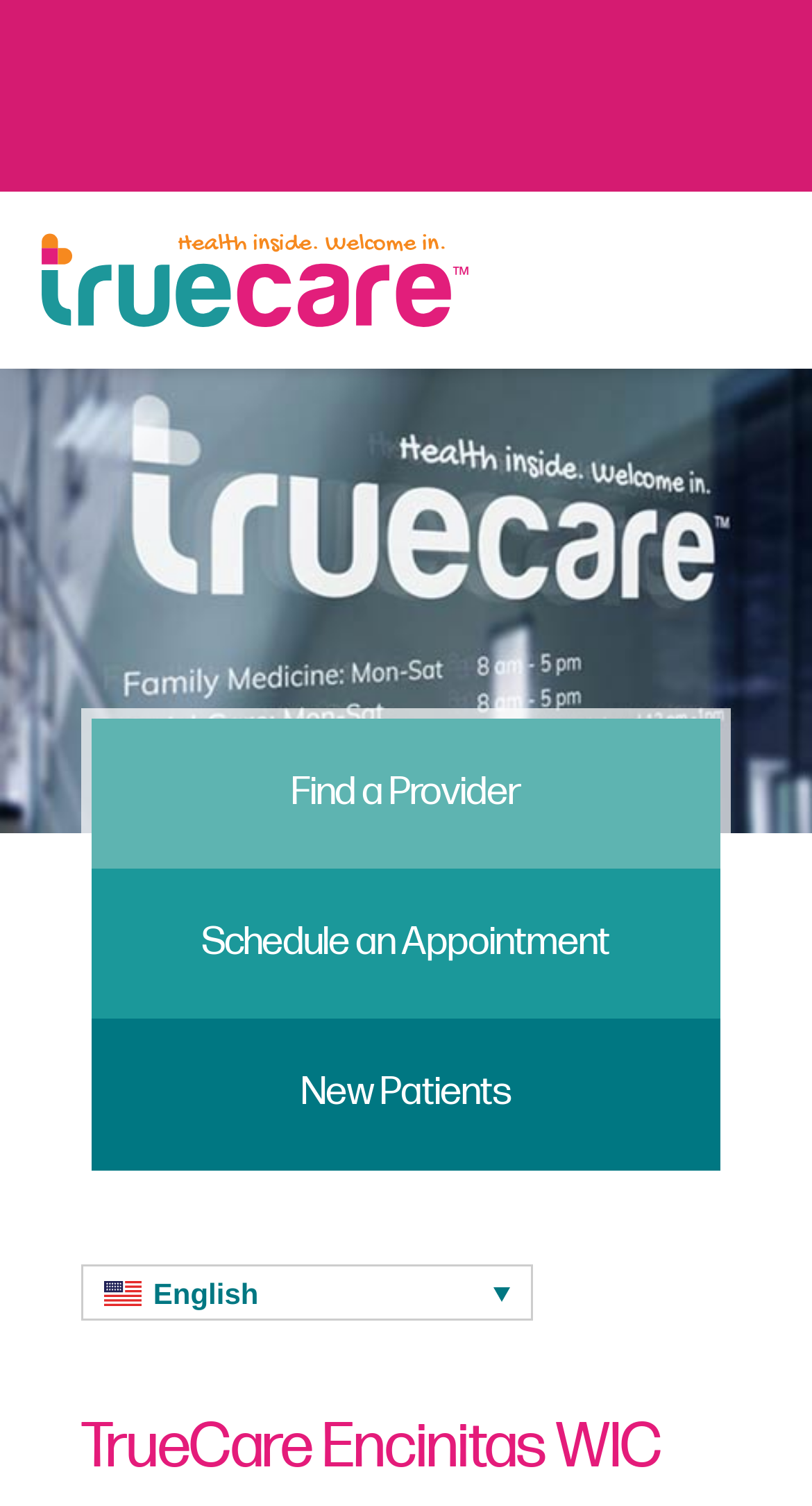Determine the bounding box coordinates for the HTML element mentioned in the following description: "English". The coordinates should be a list of four floats ranging from 0 to 1, represented as [left, top, right, bottom].

[0.1, 0.839, 0.656, 0.877]